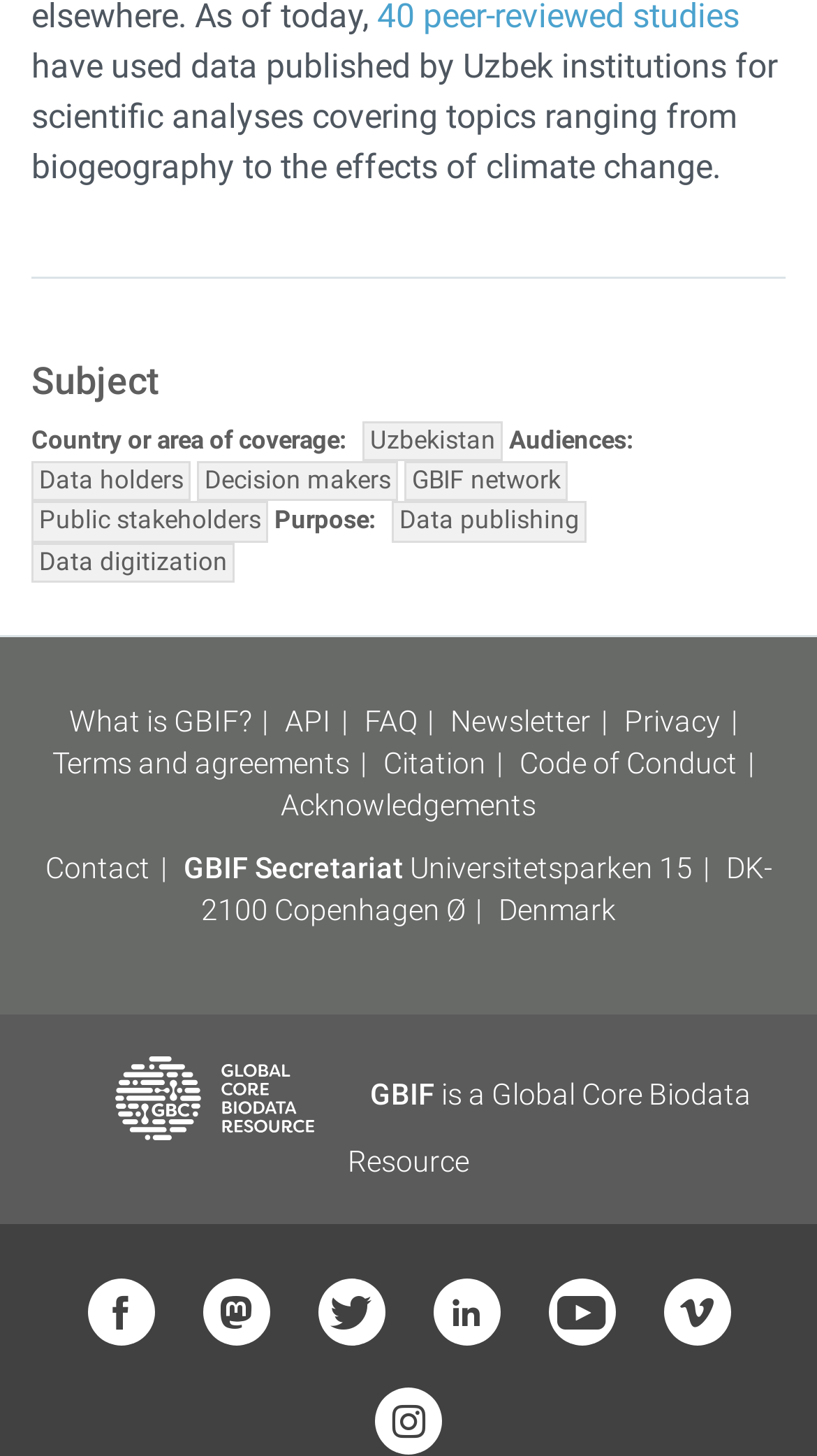Please identify the coordinates of the bounding box that should be clicked to fulfill this instruction: "Click on 'What is GBIF?'".

[0.085, 0.483, 0.341, 0.506]